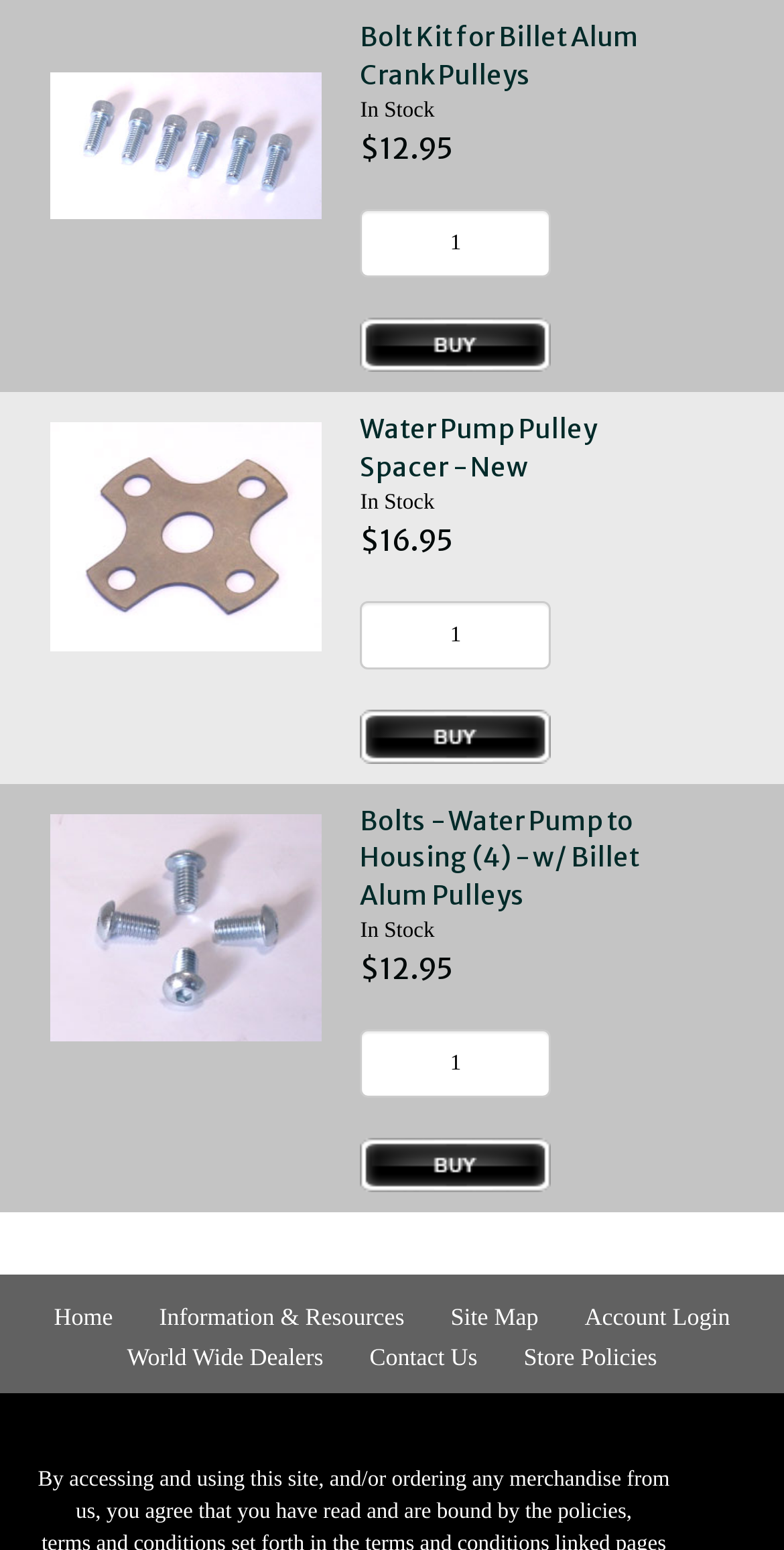What is the price of the first product? Examine the screenshot and reply using just one word or a brief phrase.

$12.95